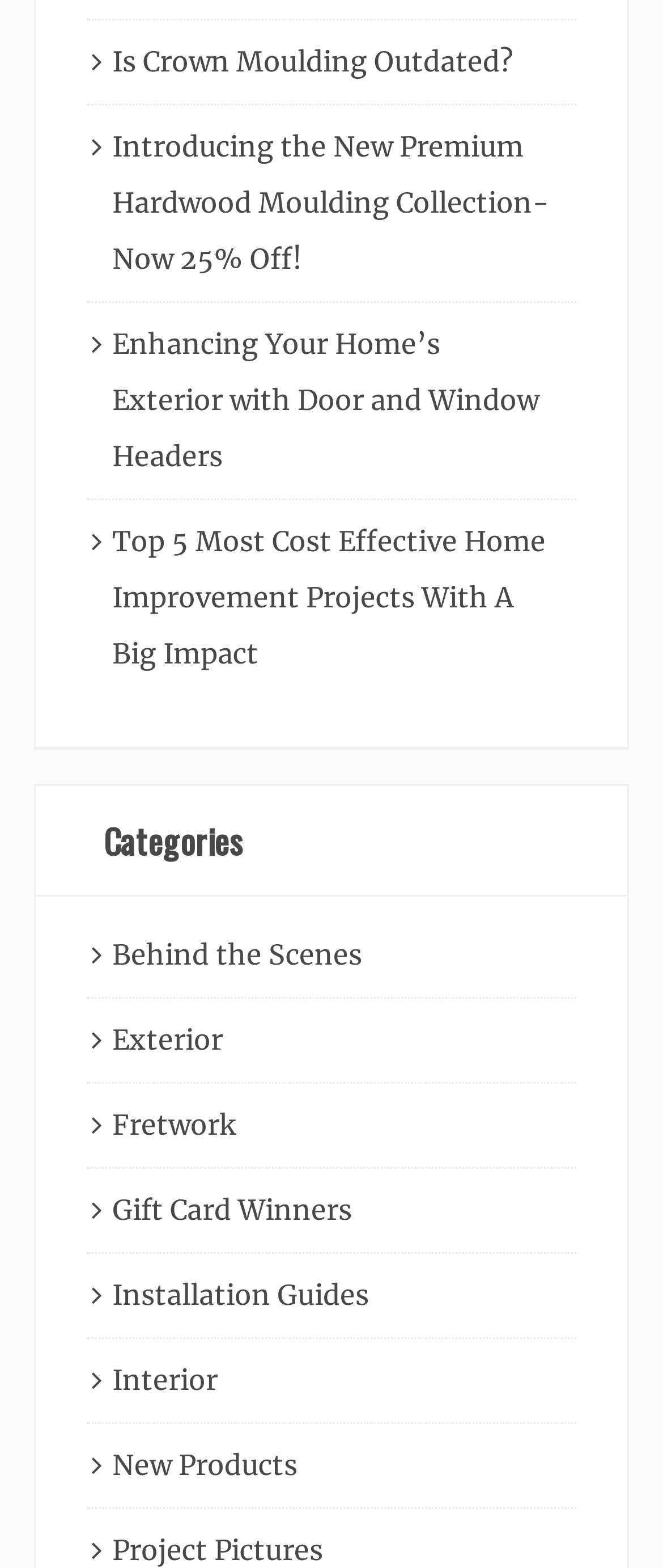Please identify the bounding box coordinates of the clickable region that I should interact with to perform the following instruction: "Read about Crown Moulding". The coordinates should be expressed as four float numbers between 0 and 1, i.e., [left, top, right, bottom].

[0.169, 0.028, 0.774, 0.05]